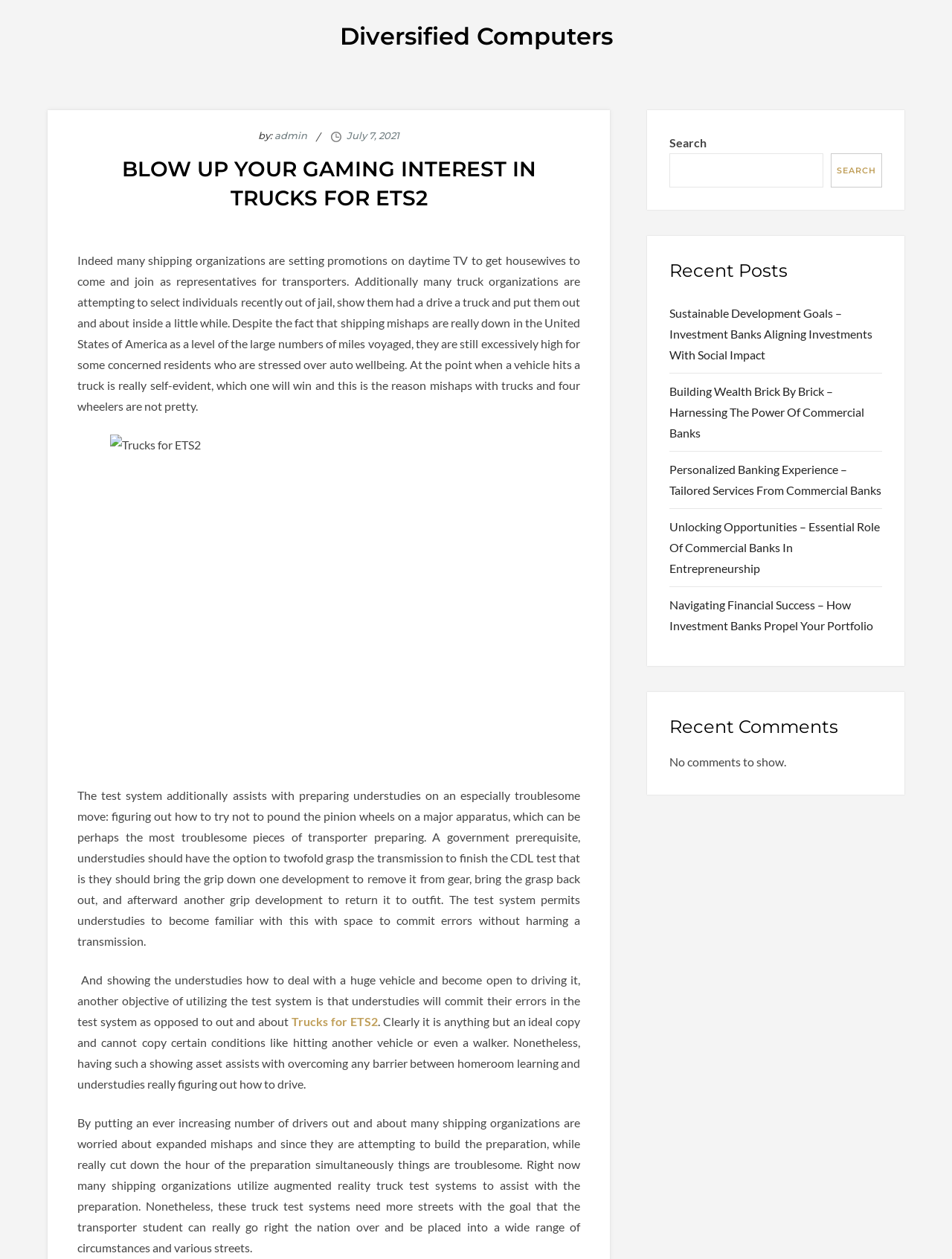Identify the bounding box coordinates of the clickable section necessary to follow the following instruction: "Search for something". The coordinates should be presented as four float numbers from 0 to 1, i.e., [left, top, right, bottom].

[0.703, 0.122, 0.865, 0.149]